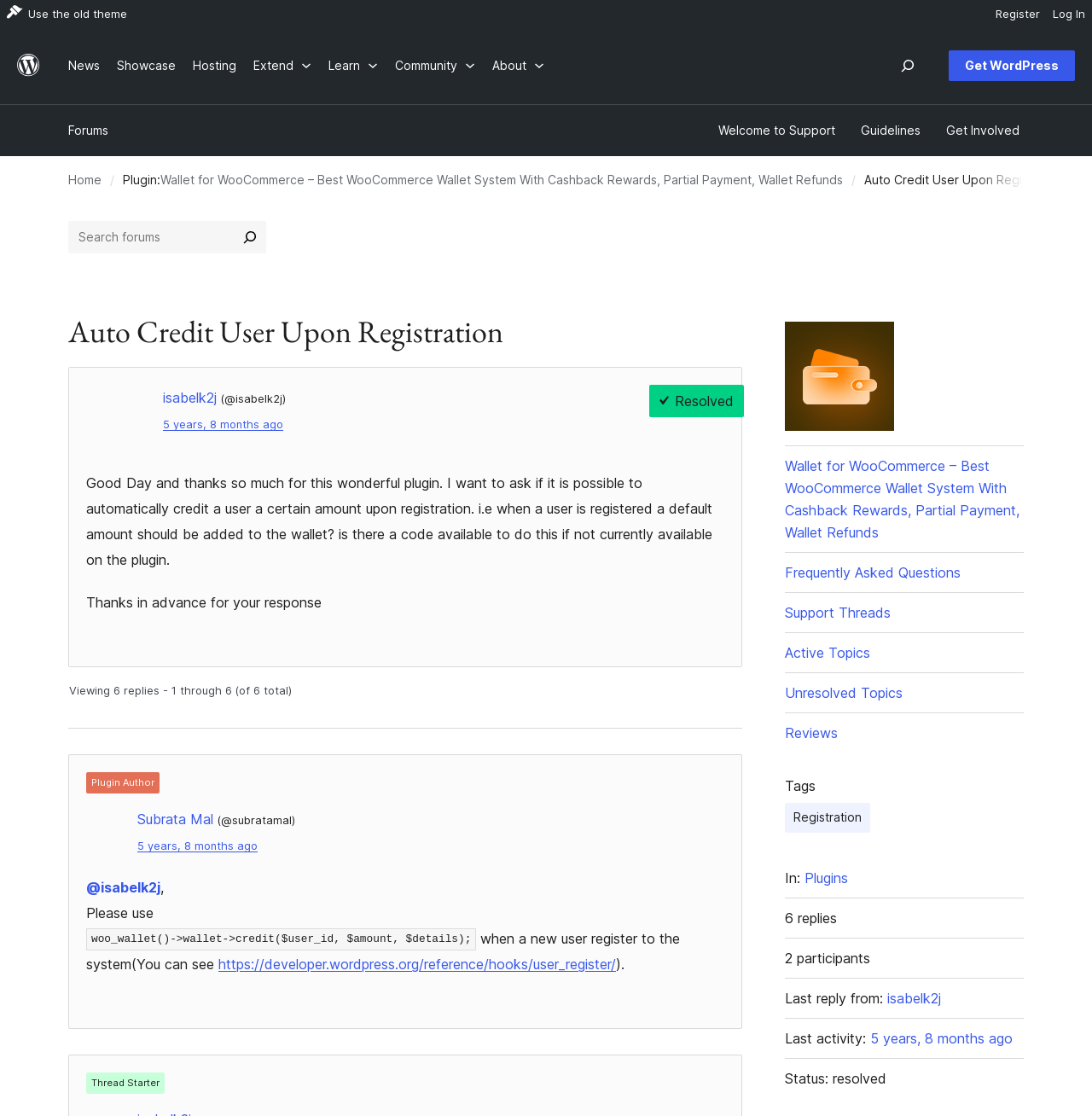Identify the bounding box coordinates of the region that needs to be clicked to carry out this instruction: "Search for something in the forum". Provide these coordinates as four float numbers ranging from 0 to 1, i.e., [left, top, right, bottom].

[0.062, 0.198, 0.244, 0.227]